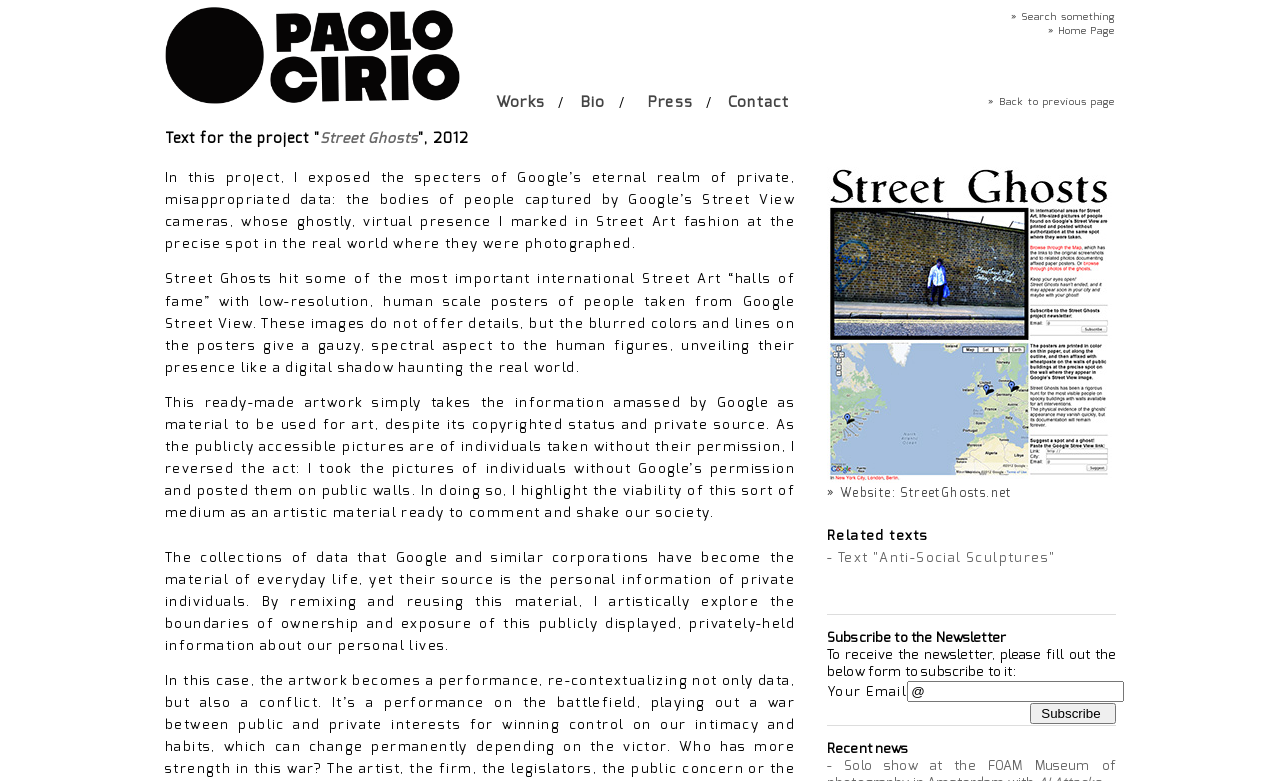Identify the bounding box coordinates of the HTML element based on this description: "» Back to previous page".

[0.772, 0.122, 0.871, 0.138]